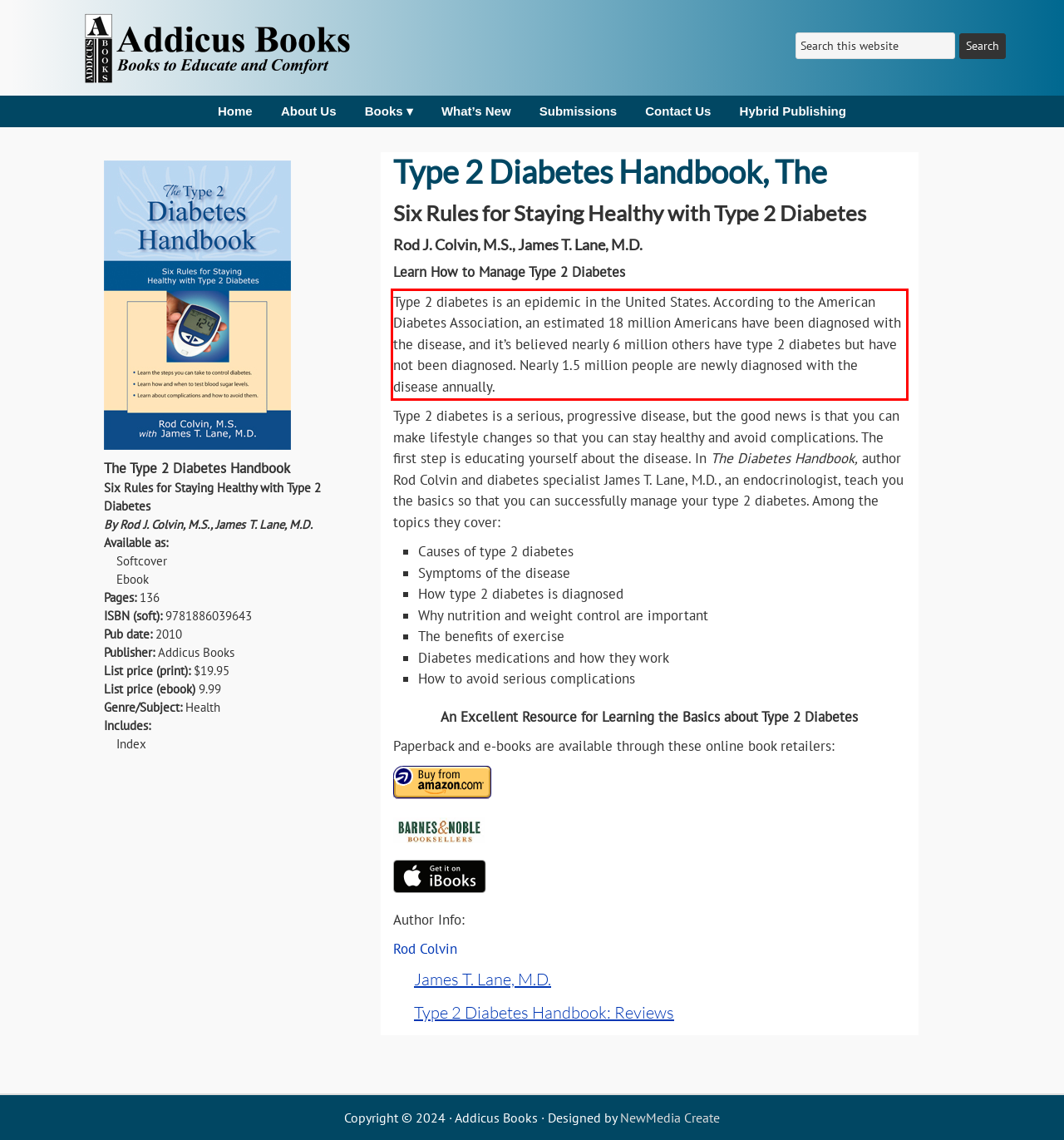Identify and transcribe the text content enclosed by the red bounding box in the given screenshot.

Type 2 diabetes is an epidemic in the United States. According to the American Diabetes Association, an estimated 18 million Americans have been diagnosed with the disease, and it’s believed nearly 6 million others have type 2 diabetes but have not been diagnosed. Nearly 1.5 million people are newly diagnosed with the disease annually.